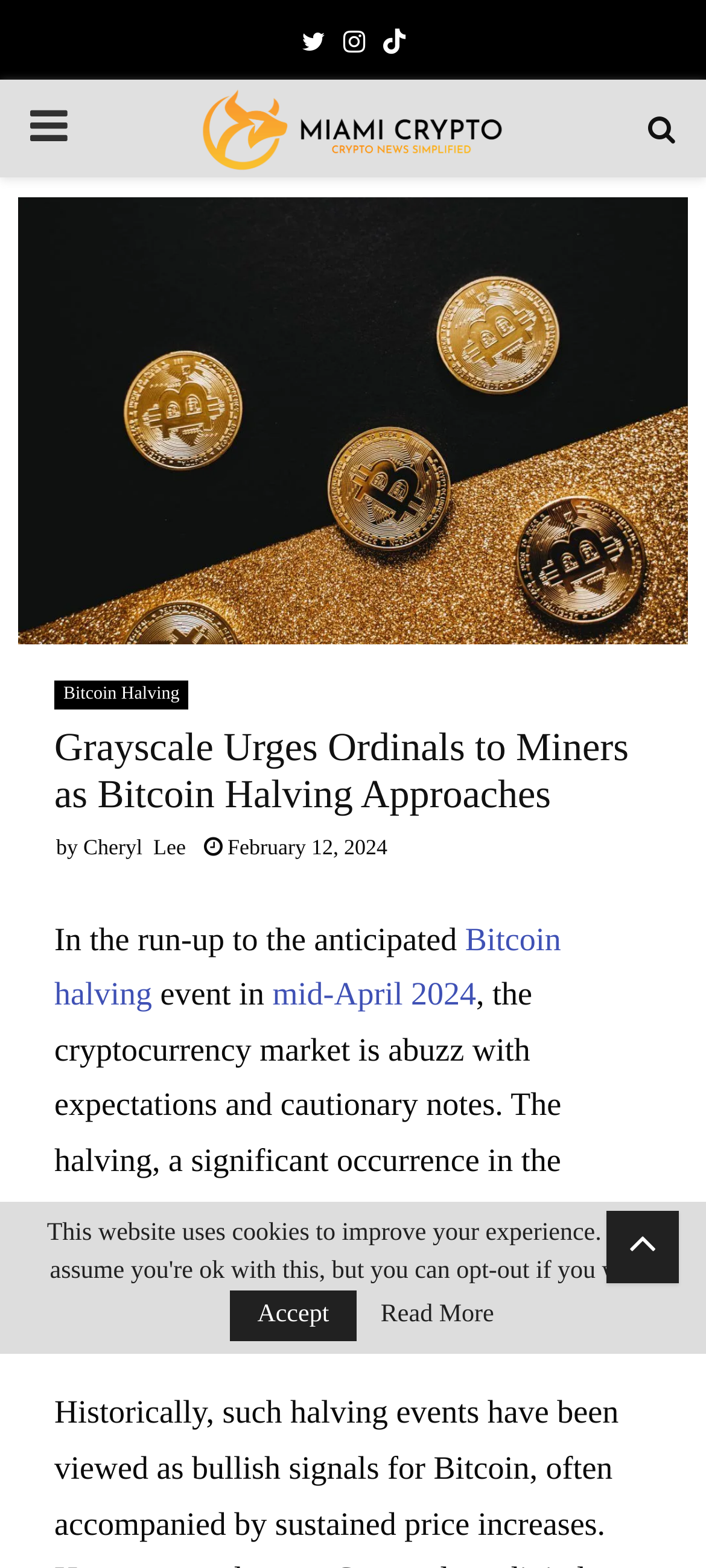What is the name of the event mentioned in the article?
Please provide a single word or phrase answer based on the image.

Bitcoin halving